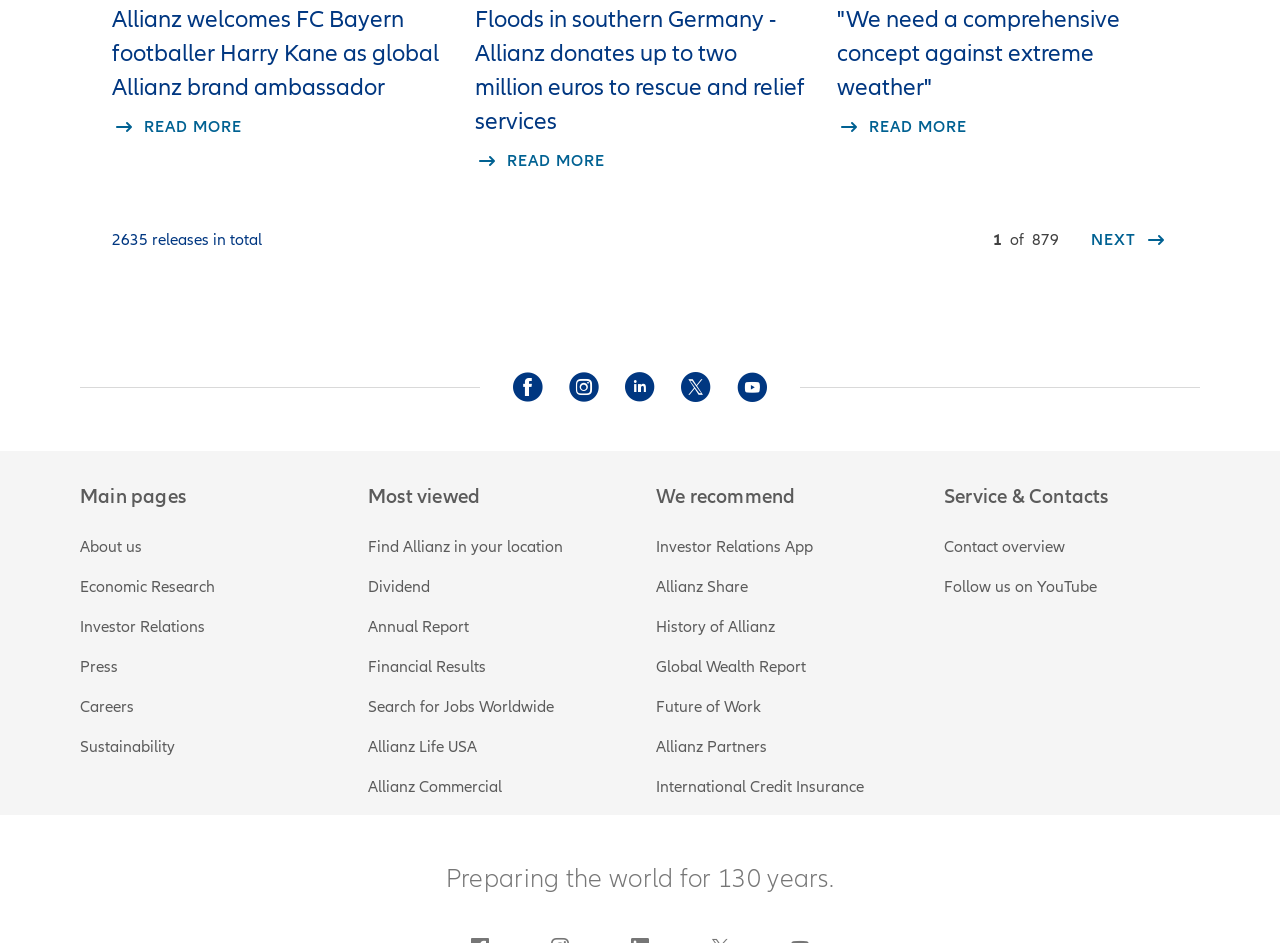Please identify the bounding box coordinates of the element's region that I should click in order to complete the following instruction: "Learn about Economic Research". The bounding box coordinates consist of four float numbers between 0 and 1, i.e., [left, top, right, bottom].

[0.062, 0.612, 0.168, 0.633]